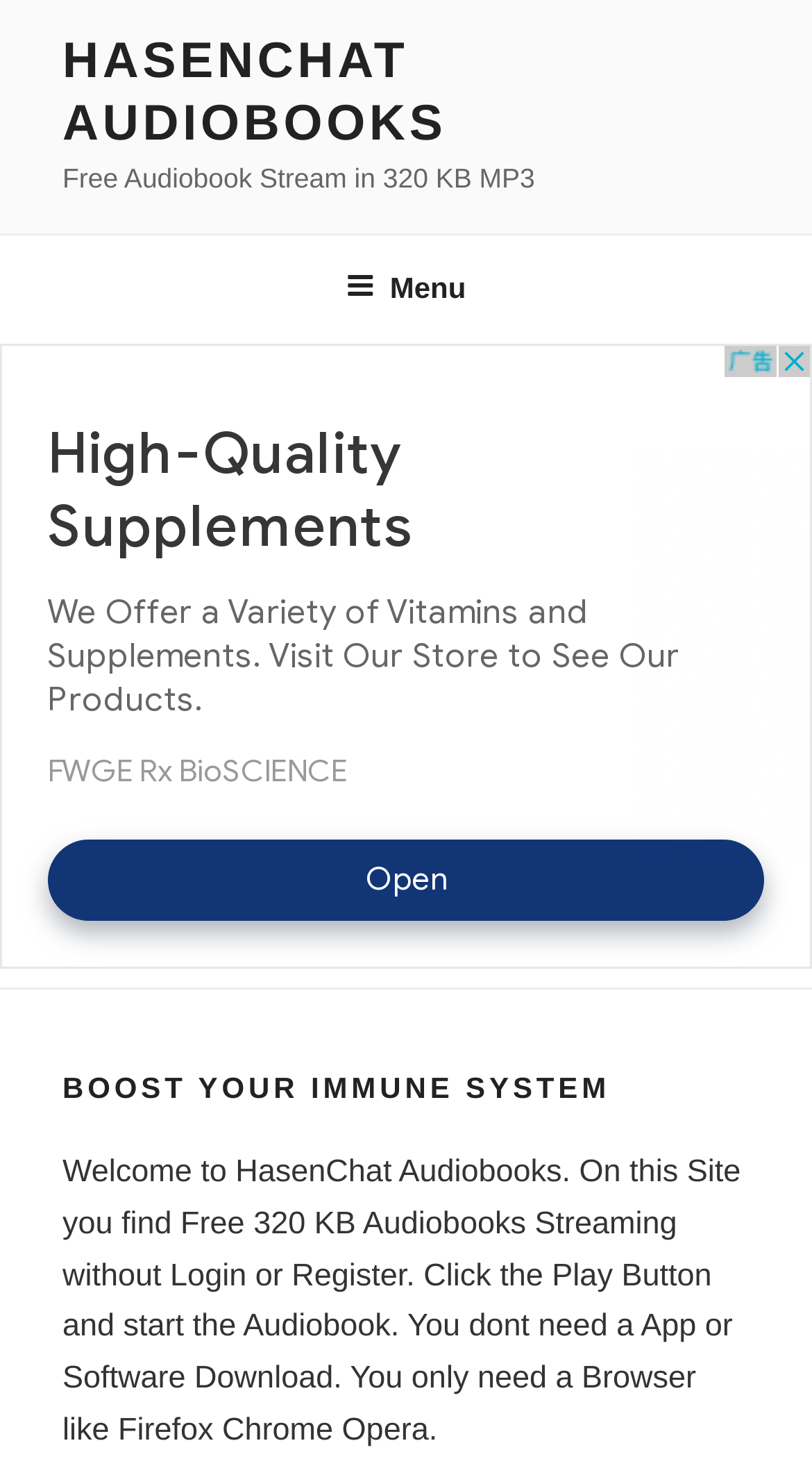Identify and provide the main heading of the webpage.

BOOST YOUR IMMUNE SYSTEM